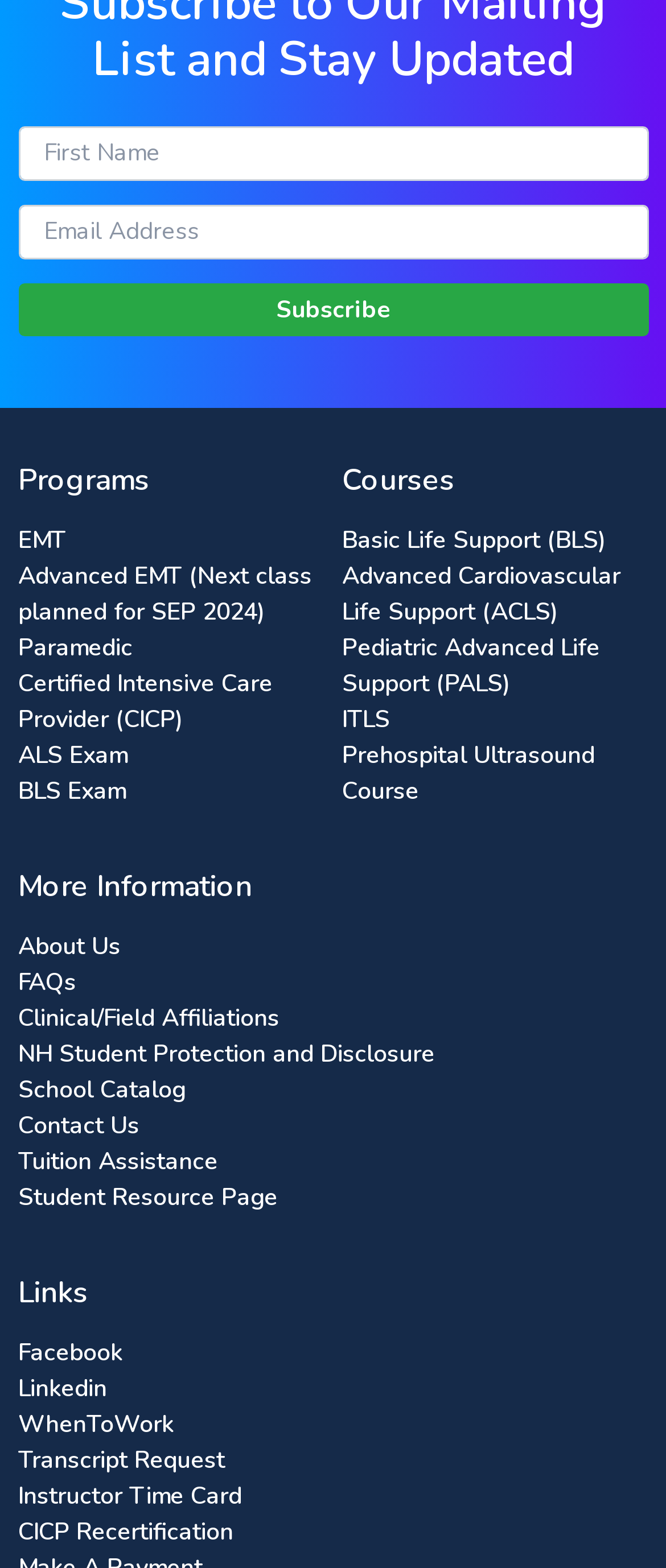Please provide a short answer using a single word or phrase for the question:
What social media platforms are linked on this website?

Facebook and Linkedin